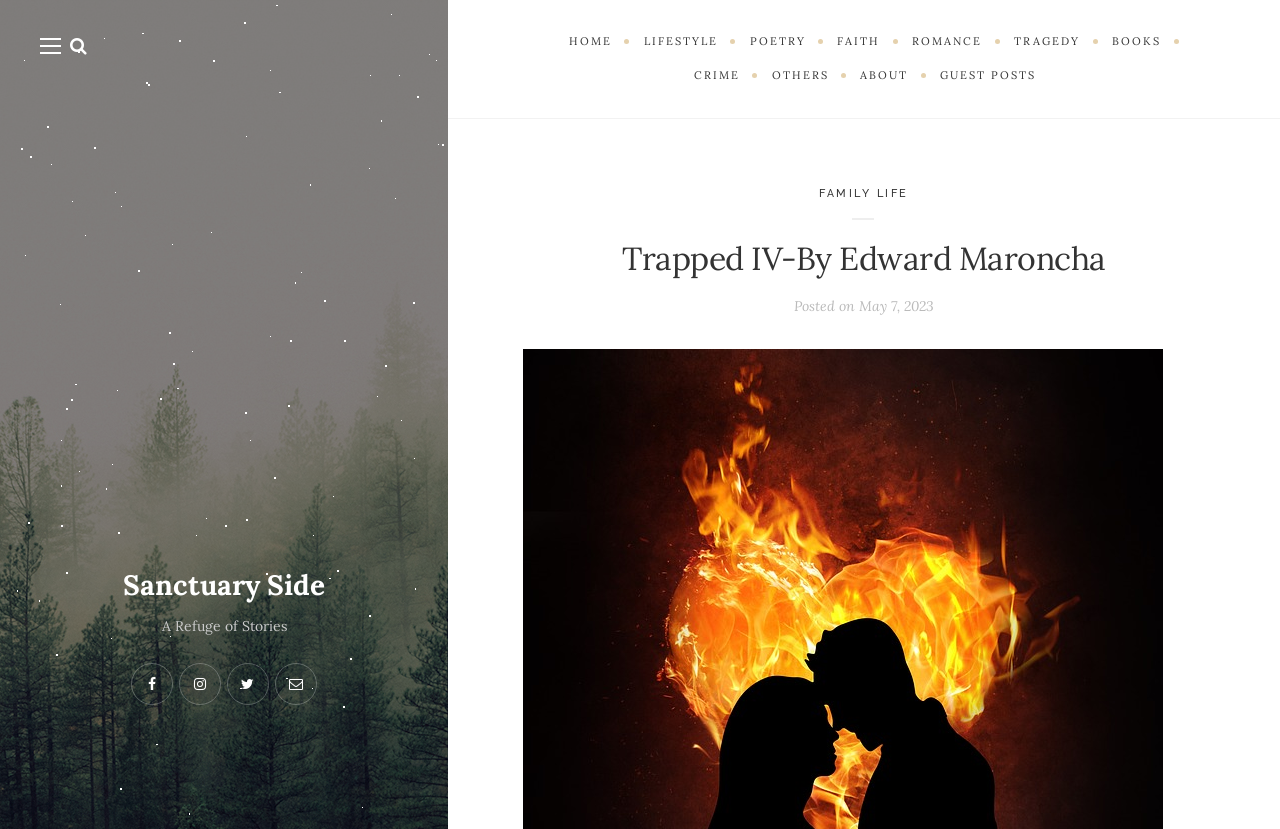Answer the question using only one word or a concise phrase: How many categories are available in the top menu?

9